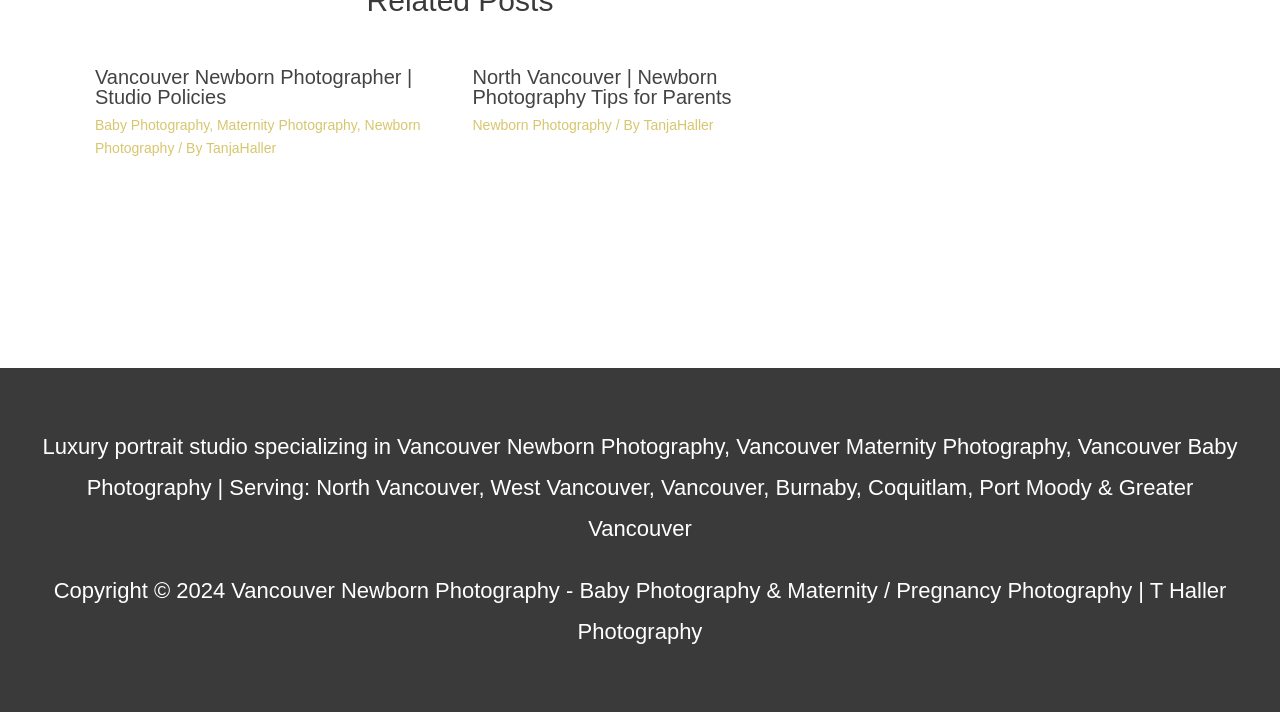From the element description TanjaHaller, predict the bounding box coordinates of the UI element. The coordinates must be specified in the format (top-left x, top-left y, bottom-right x, bottom-right y) and should be within the 0 to 1 range.

[0.503, 0.165, 0.557, 0.187]